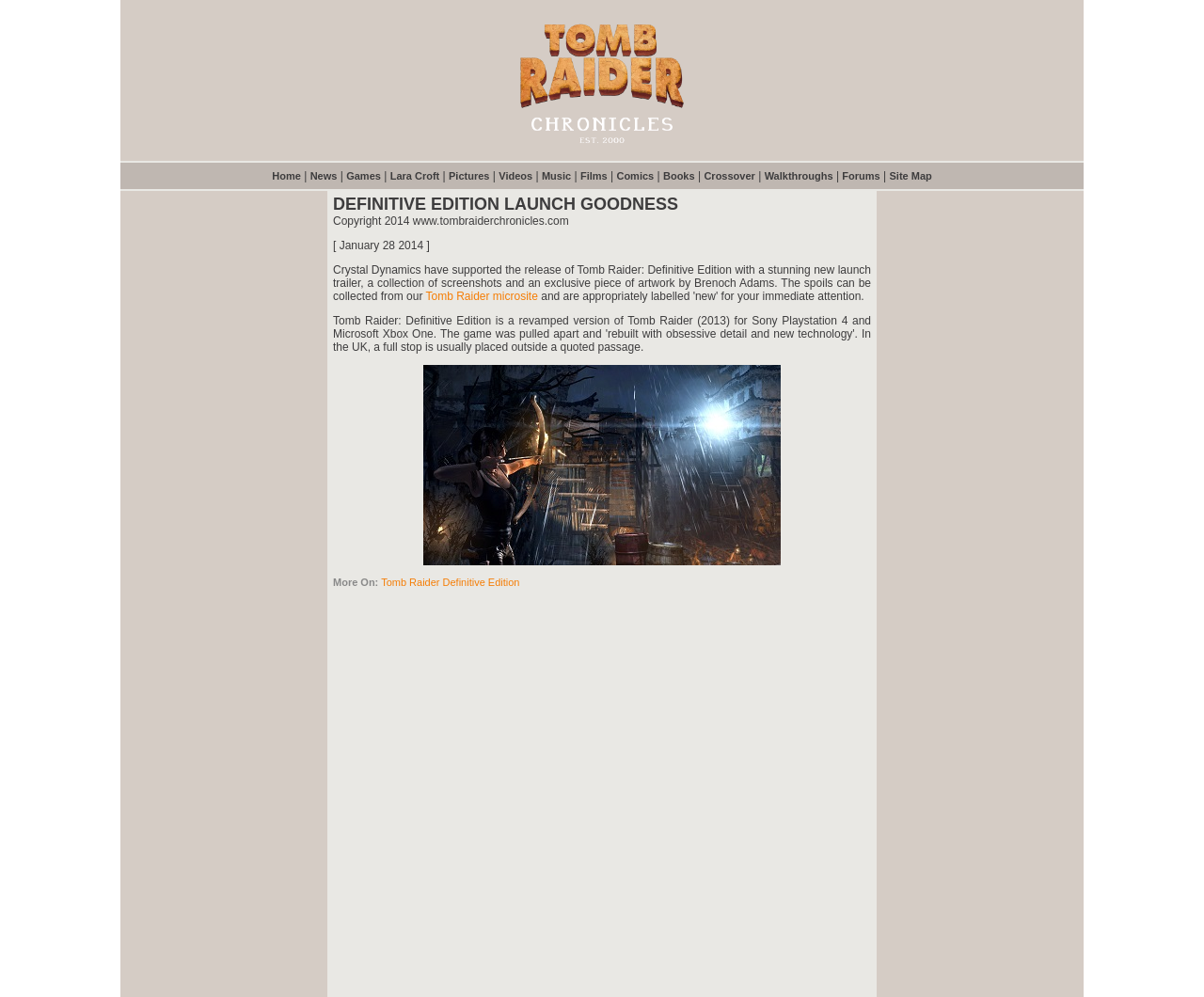What is the purpose of the image on the webpage?
Please give a detailed and thorough answer to the question, covering all relevant points.

The purpose of the image on the webpage can be determined by looking at its location and context. The image is located in the main content area of the webpage, near the text that discusses 'Tomb Raider: Definitive Edition'. Therefore, it is likely that the image is intended to illustrate or provide a visual representation of the game.